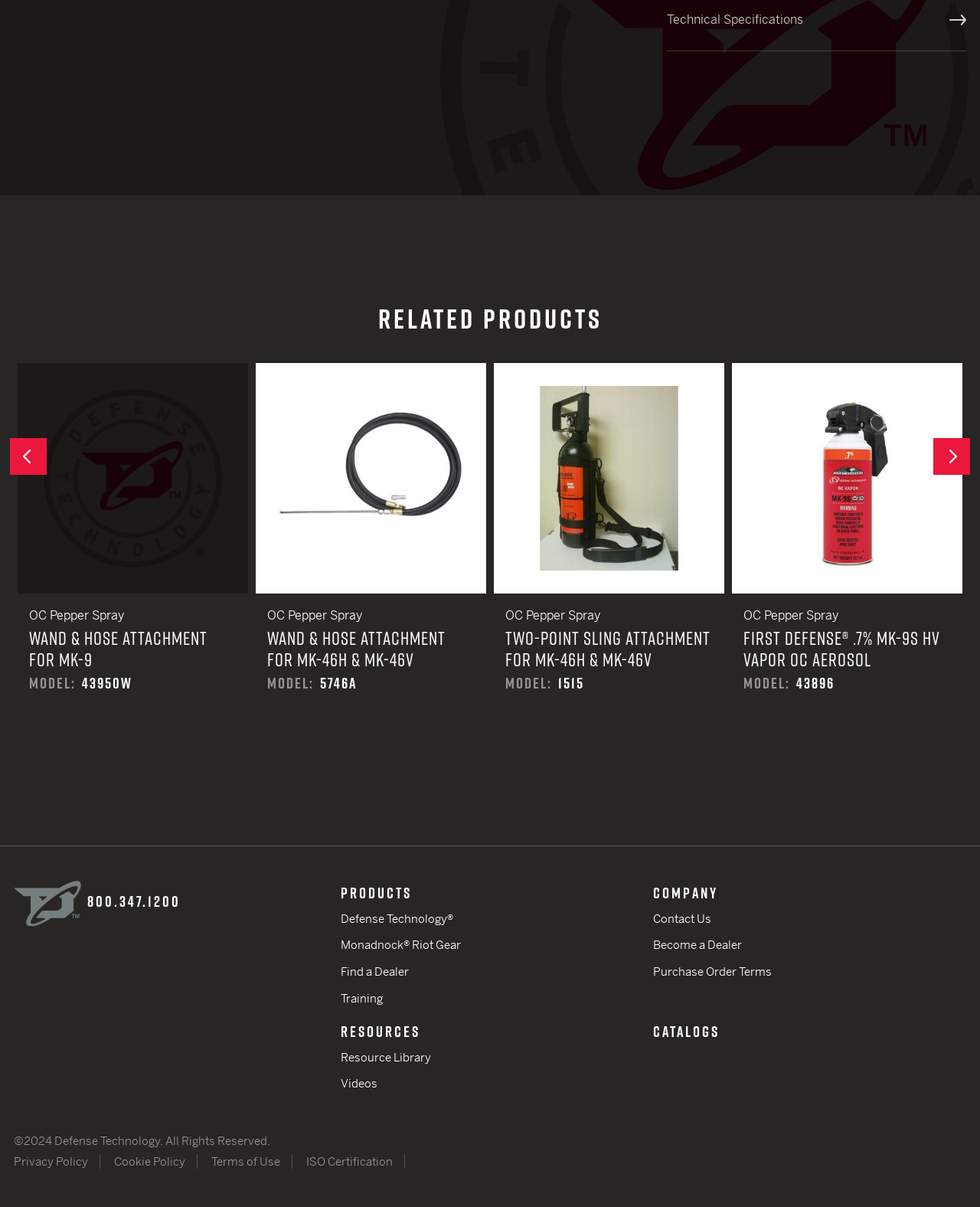Analyze the image and deliver a detailed answer to the question: How often should you inspect and function stored munitions?

The webpage recommends that stored munitions should be inspected for physical integrity and a representative sample functioned twice a year to ensure their safety and effectiveness.